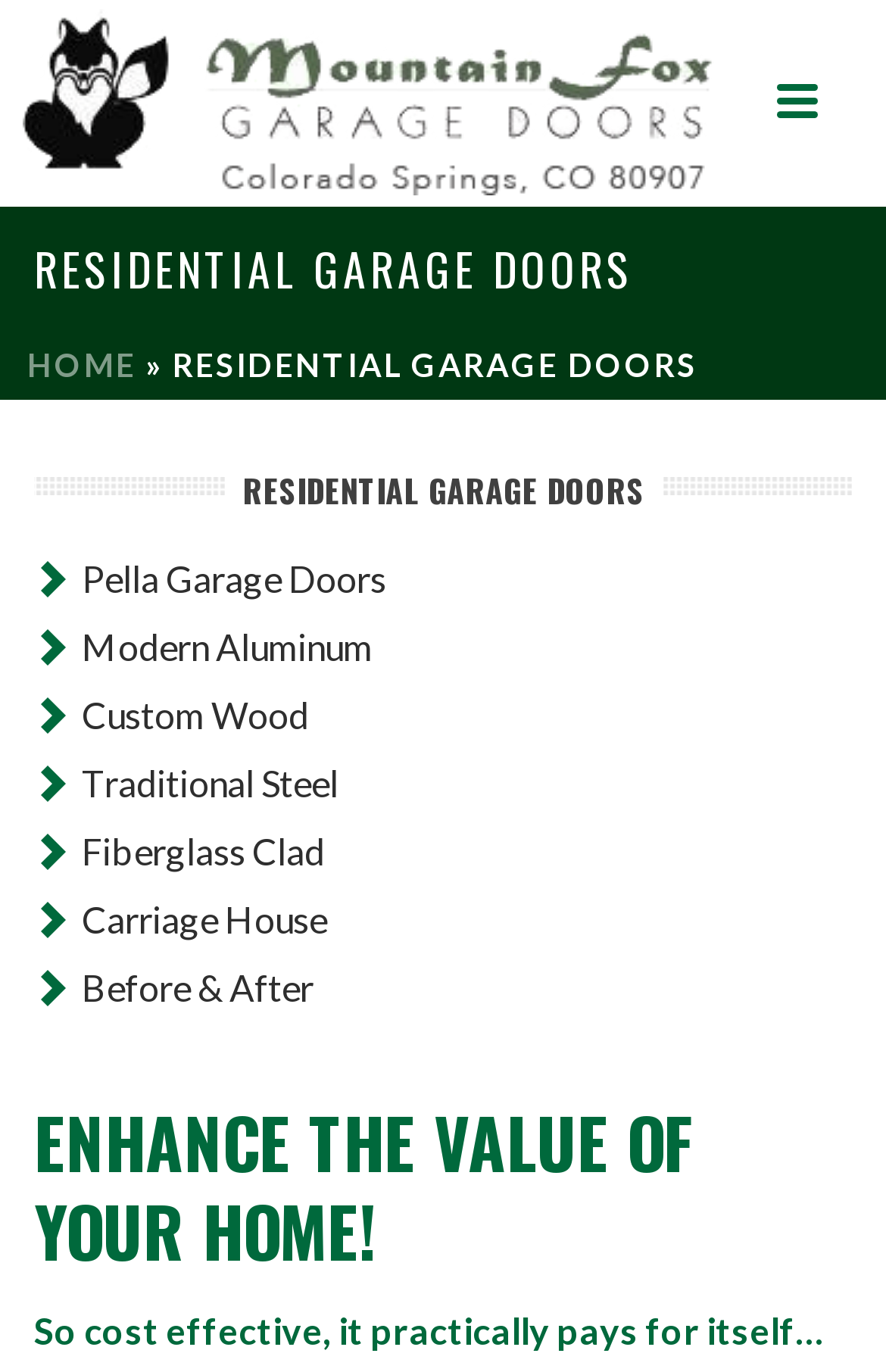Generate a thorough caption detailing the webpage content.

This webpage is about garage door installation and replacement services, specifically serving Colorado Springs and surrounding areas. At the top, there is a link "Garage Doors and Repair in the Pikes Peak Region" accompanied by an image with the same description. Below this, there are two headings "RESIDENTIAL GARAGE DOORS" with identical text, one above the other.

On the left side, there is a navigation menu with a link "HOME" followed by a right-pointing arrow symbol. To the right of the second "RESIDENTIAL GARAGE DOORS" heading, there are six sections, each consisting of an image and a link. These sections are arranged vertically, with the images aligned to the left and the links to the right. The links are "Pella Garage Doors", "Modern Aluminum", "Custom Wood", "Traditional Steel", "Fiberglass Clad", "Carriage House", and "Before & After".

Further down, there is a heading "ENHANCE THE VALUE OF YOUR HOME!" followed by a paragraph of text "So cost effective, it practically pays for itself…".